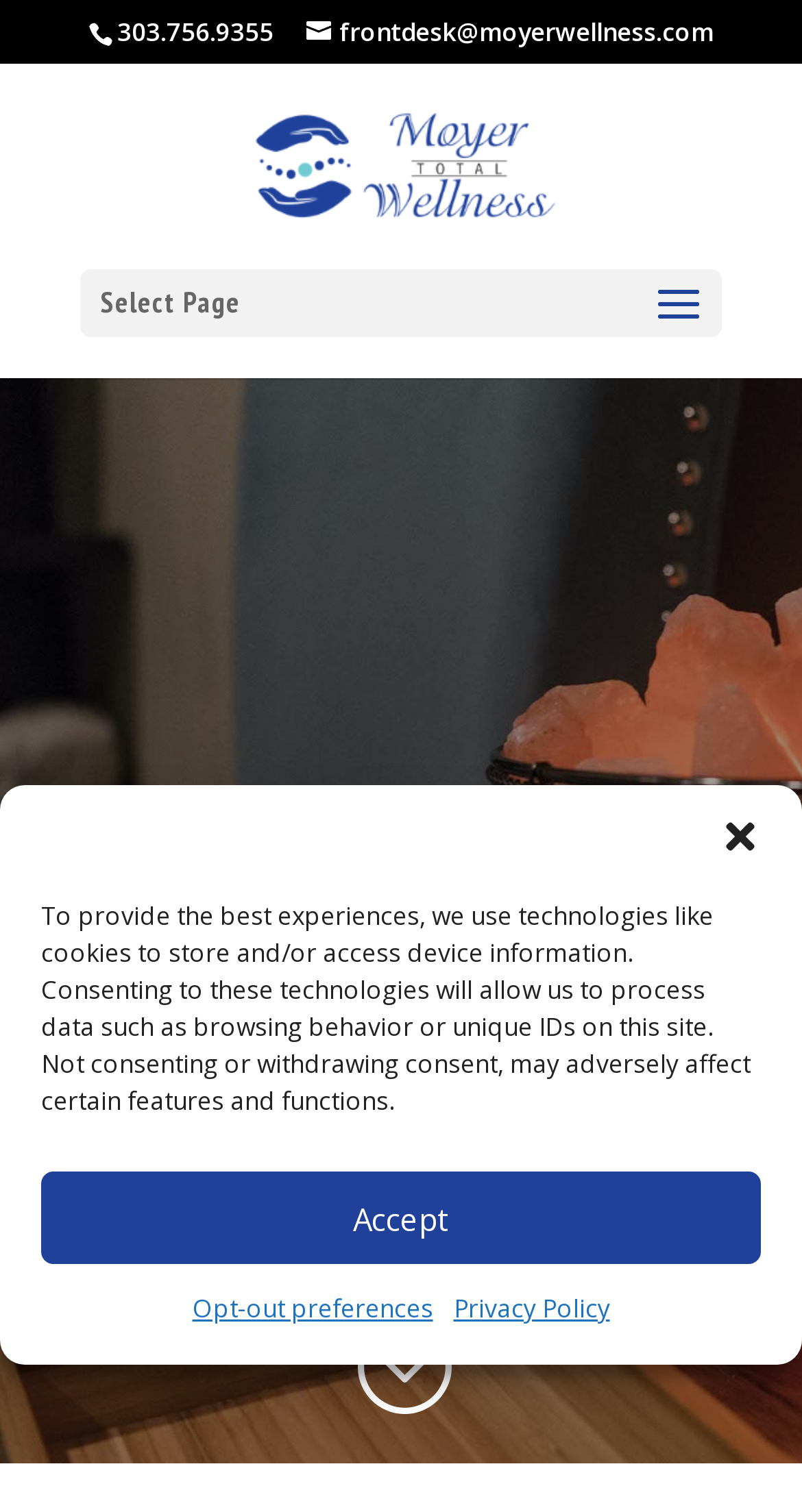Determine the coordinates of the bounding box that should be clicked to complete the instruction: "Click the phone number link". The coordinates should be represented by four float numbers between 0 and 1: [left, top, right, bottom].

[0.11, 0.01, 0.374, 0.033]